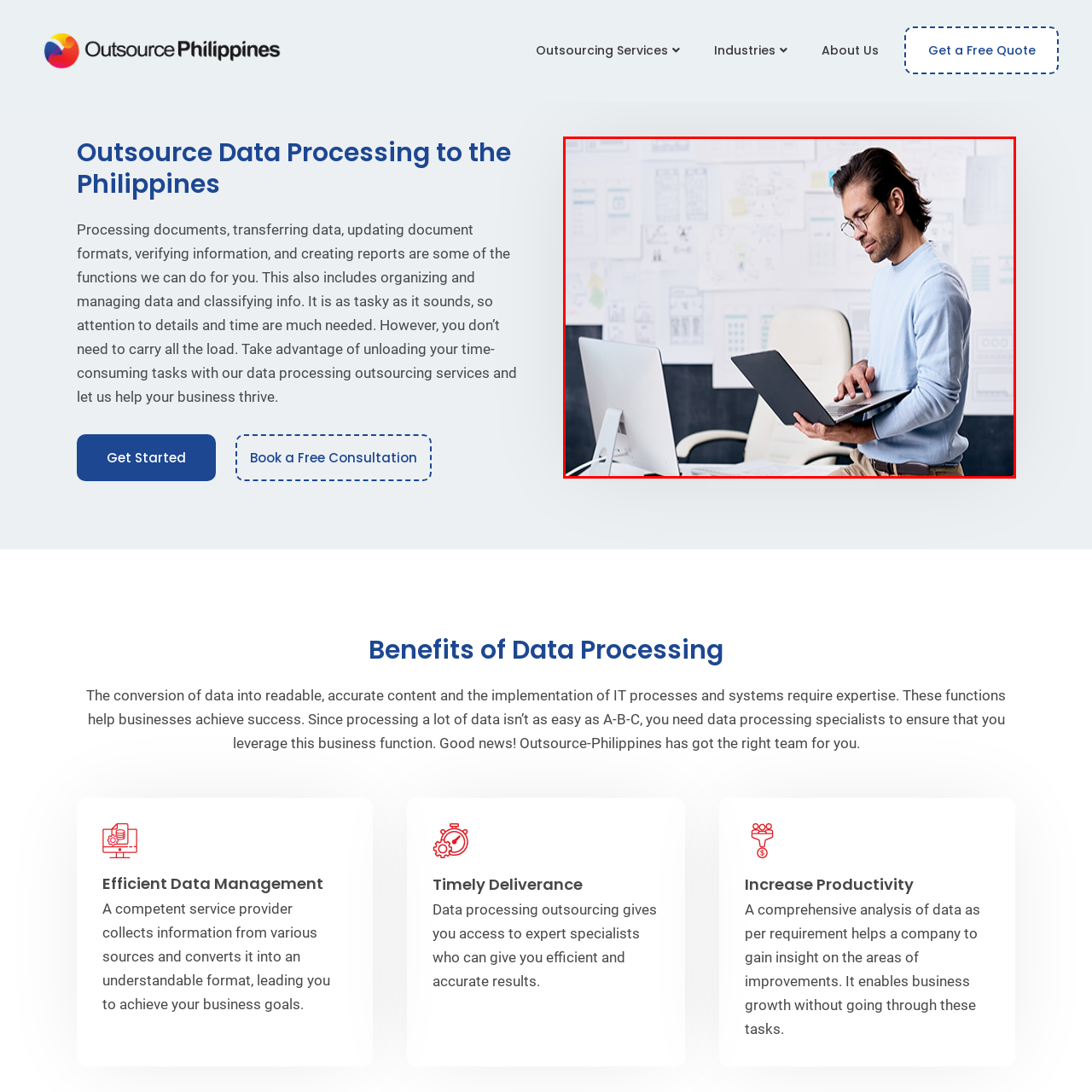Focus on the image surrounded by the red bounding box, please answer the following question using a single word or phrase: What is the purpose of the office environment?

To foster productivity